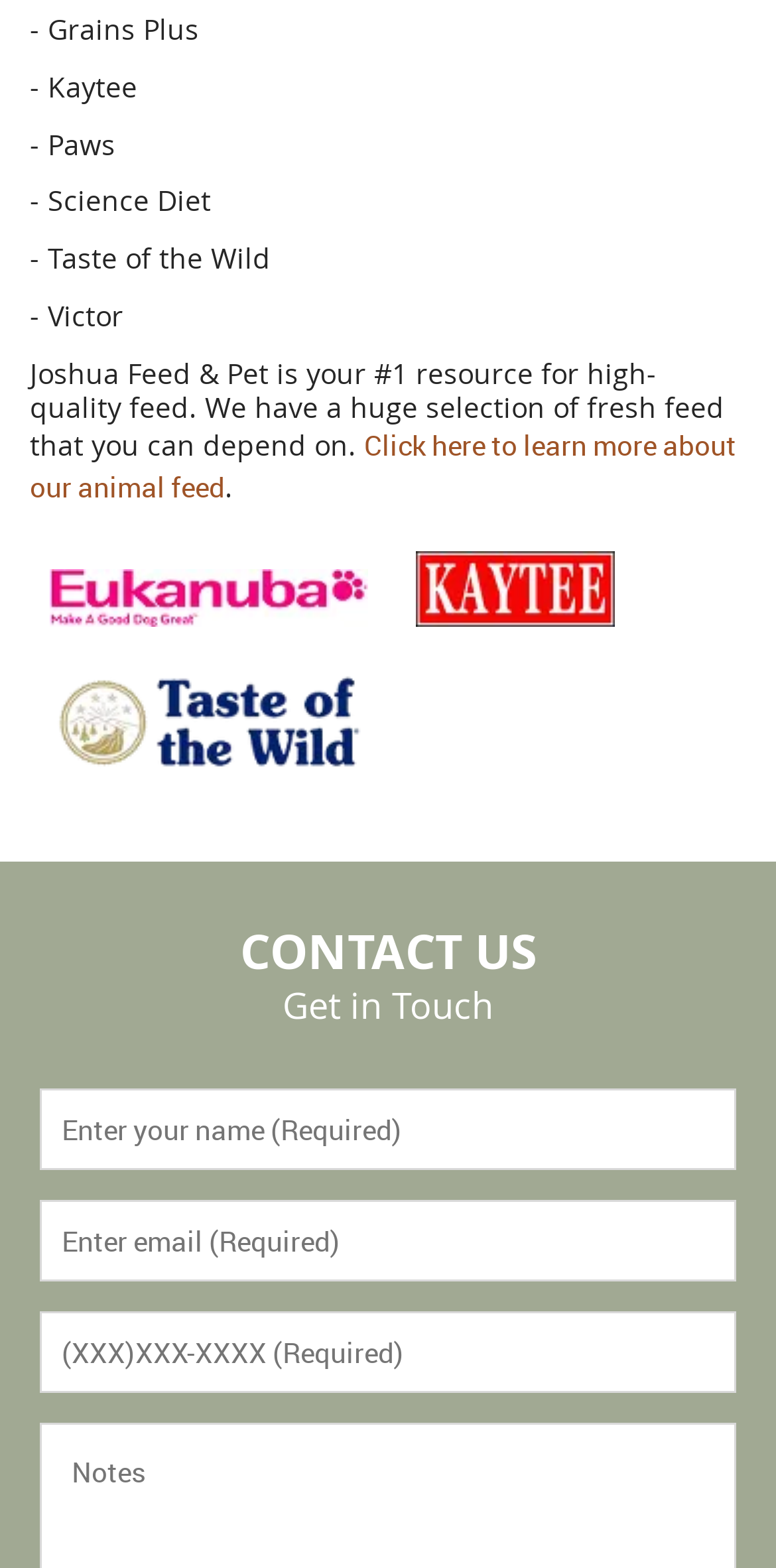How many images are on the webpage?
Using the visual information, reply with a single word or short phrase.

3